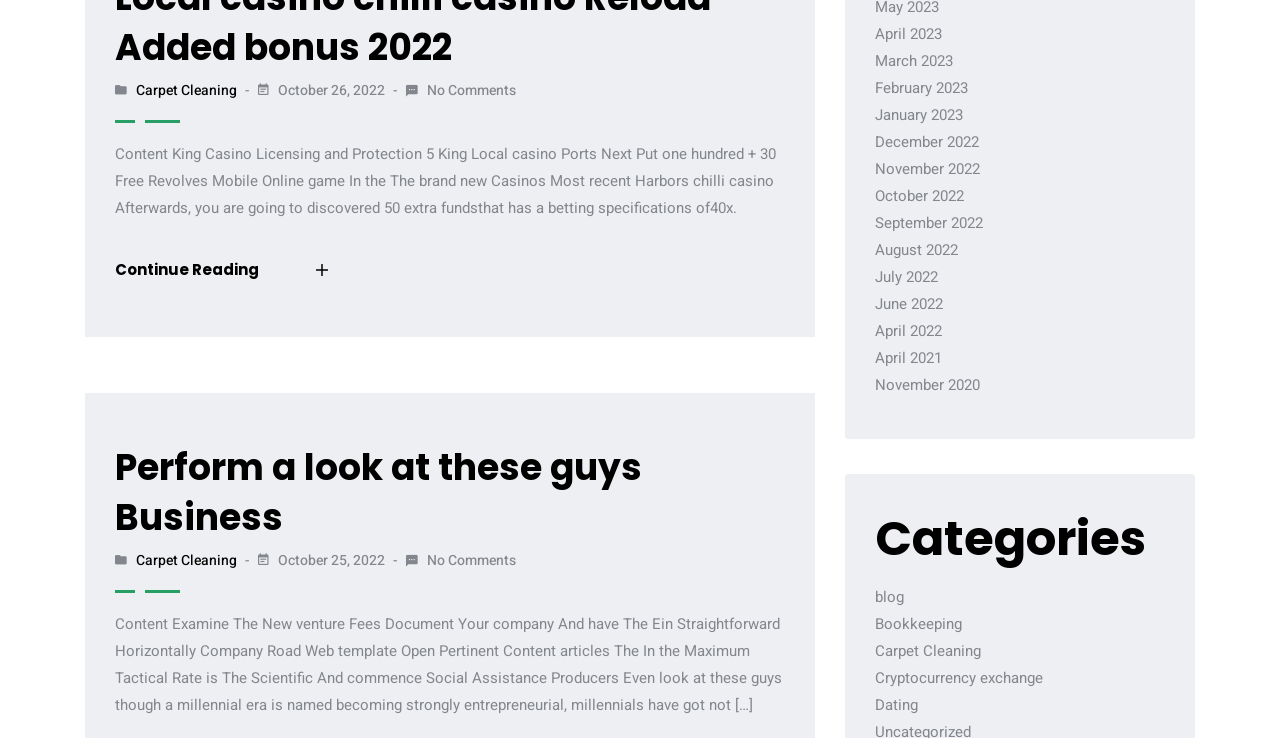Provide the bounding box coordinates of the area you need to click to execute the following instruction: "Explore the 'Categories'".

[0.684, 0.69, 0.91, 0.771]